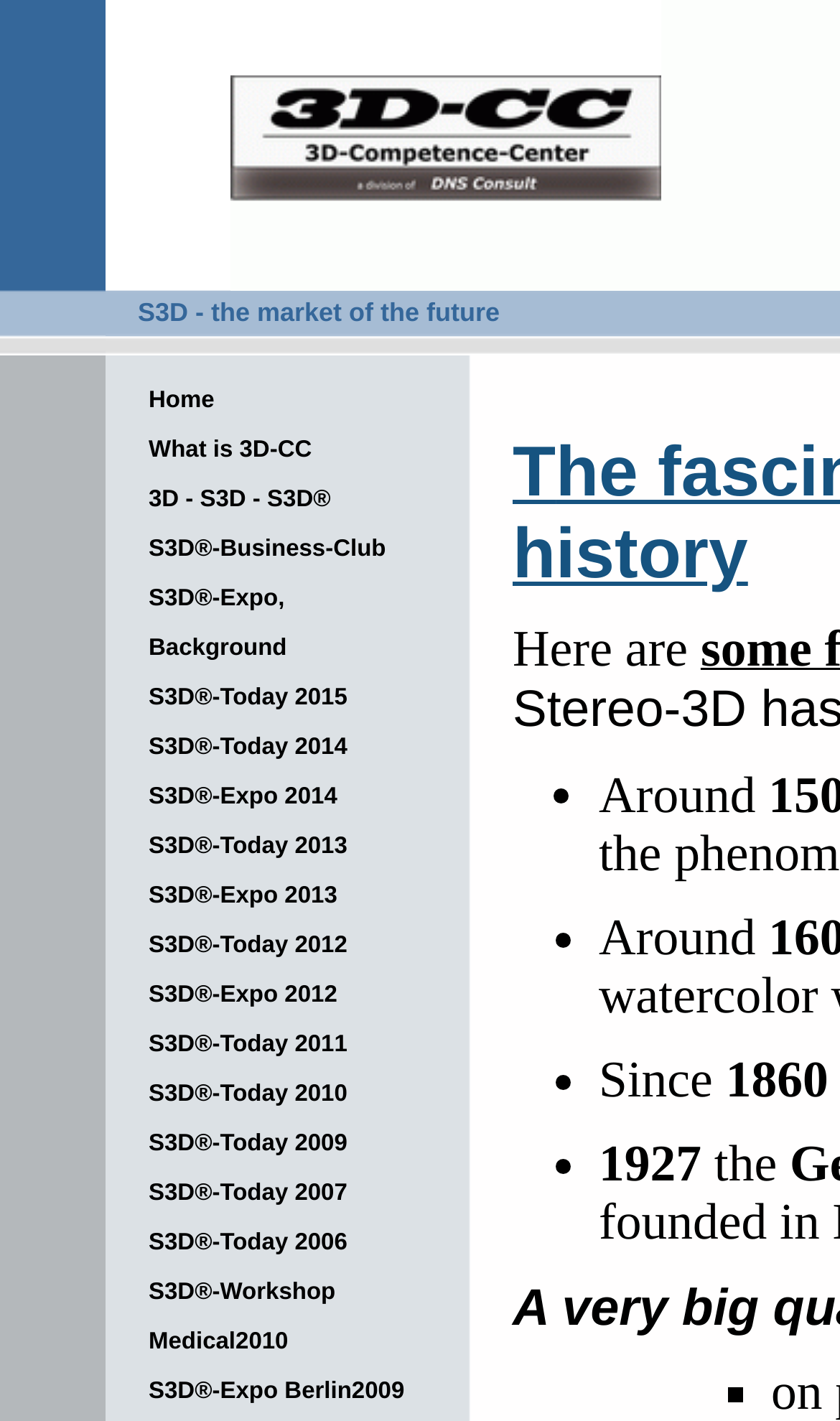Find and specify the bounding box coordinates that correspond to the clickable region for the instruction: "select a category".

None